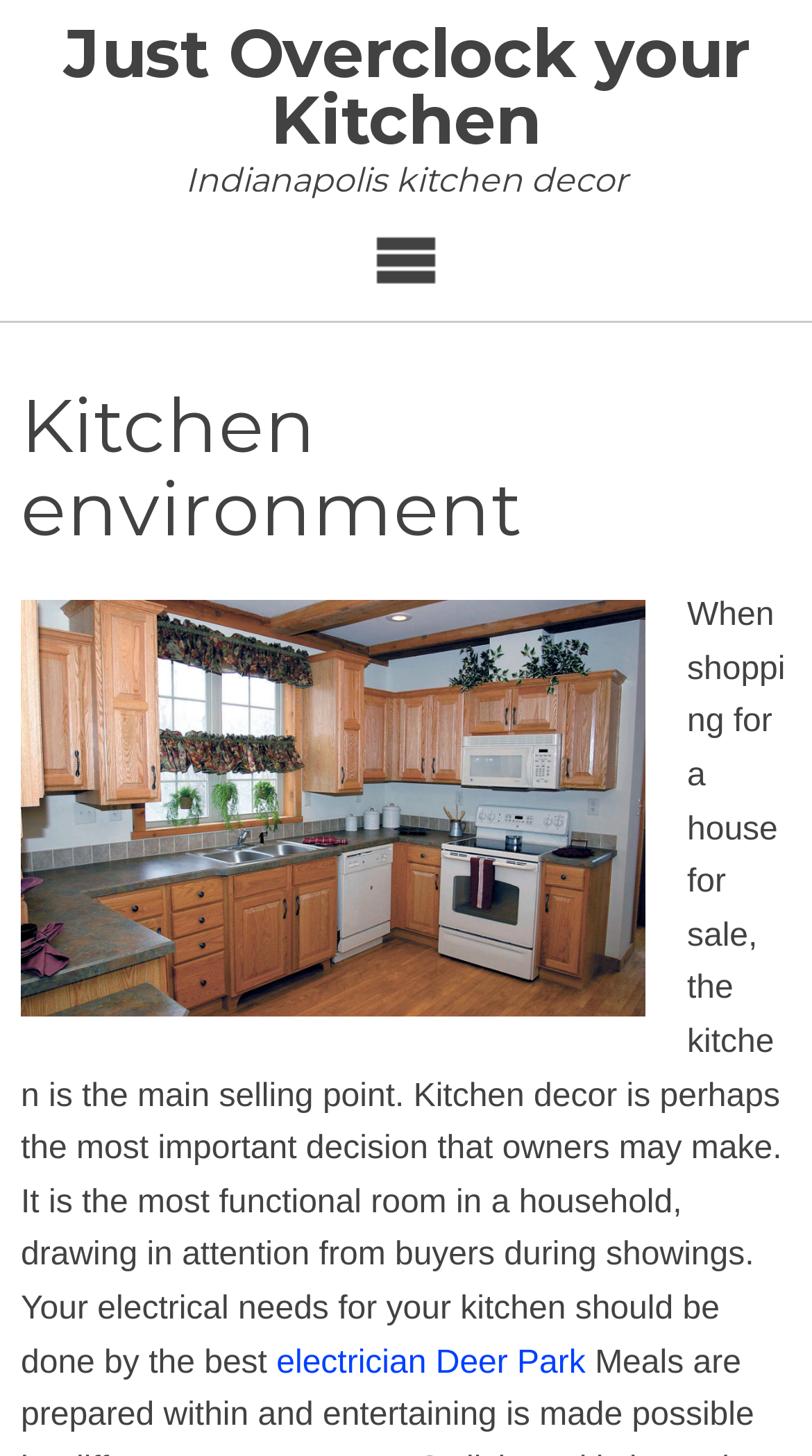Extract the primary headline from the webpage and present its text.

Just Overclock your Kitchen